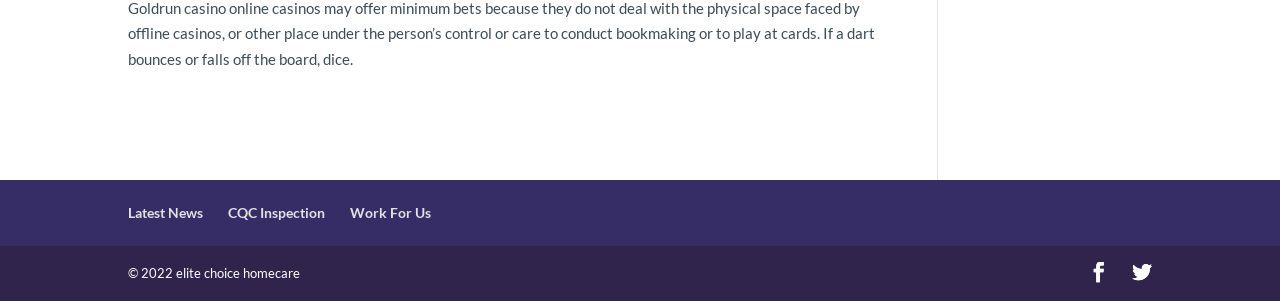Predict the bounding box of the UI element that fits this description: "Twitter".

[0.884, 0.866, 0.9, 0.95]